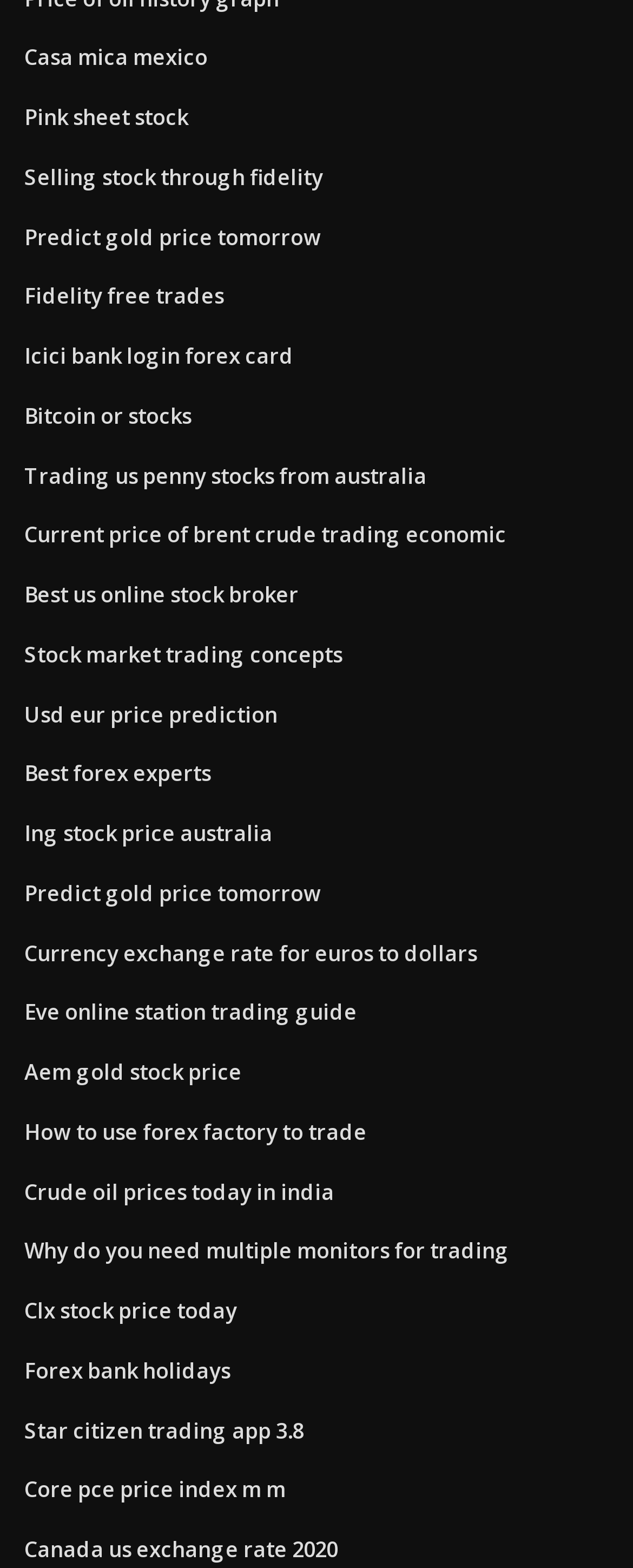Identify the bounding box coordinates of the clickable region necessary to fulfill the following instruction: "View 'Predict gold price tomorrow'". The bounding box coordinates should be four float numbers between 0 and 1, i.e., [left, top, right, bottom].

[0.038, 0.141, 0.508, 0.16]